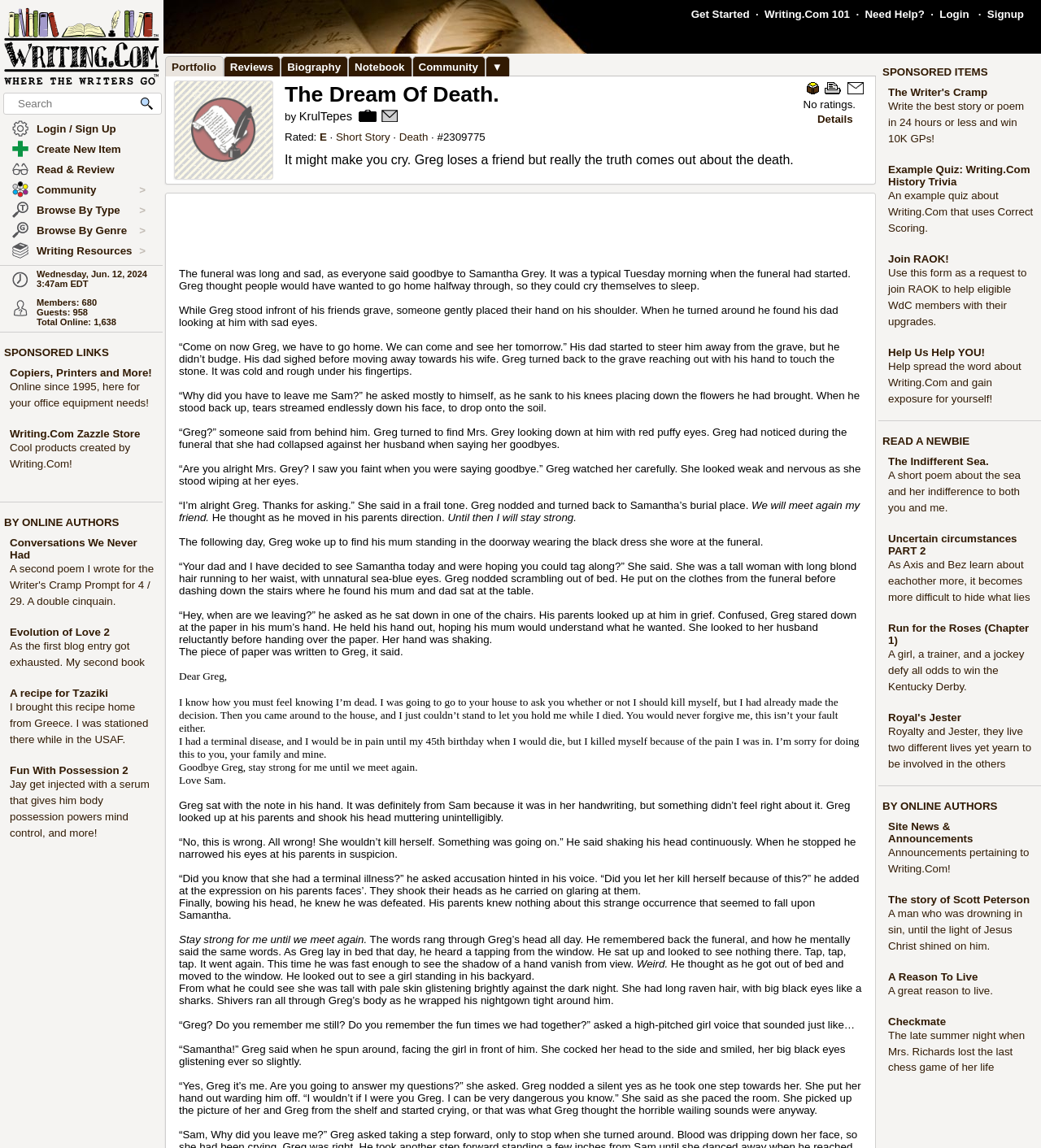Please provide a one-word or phrase answer to the question: 
What is the name of this writing community?

Writing.Com